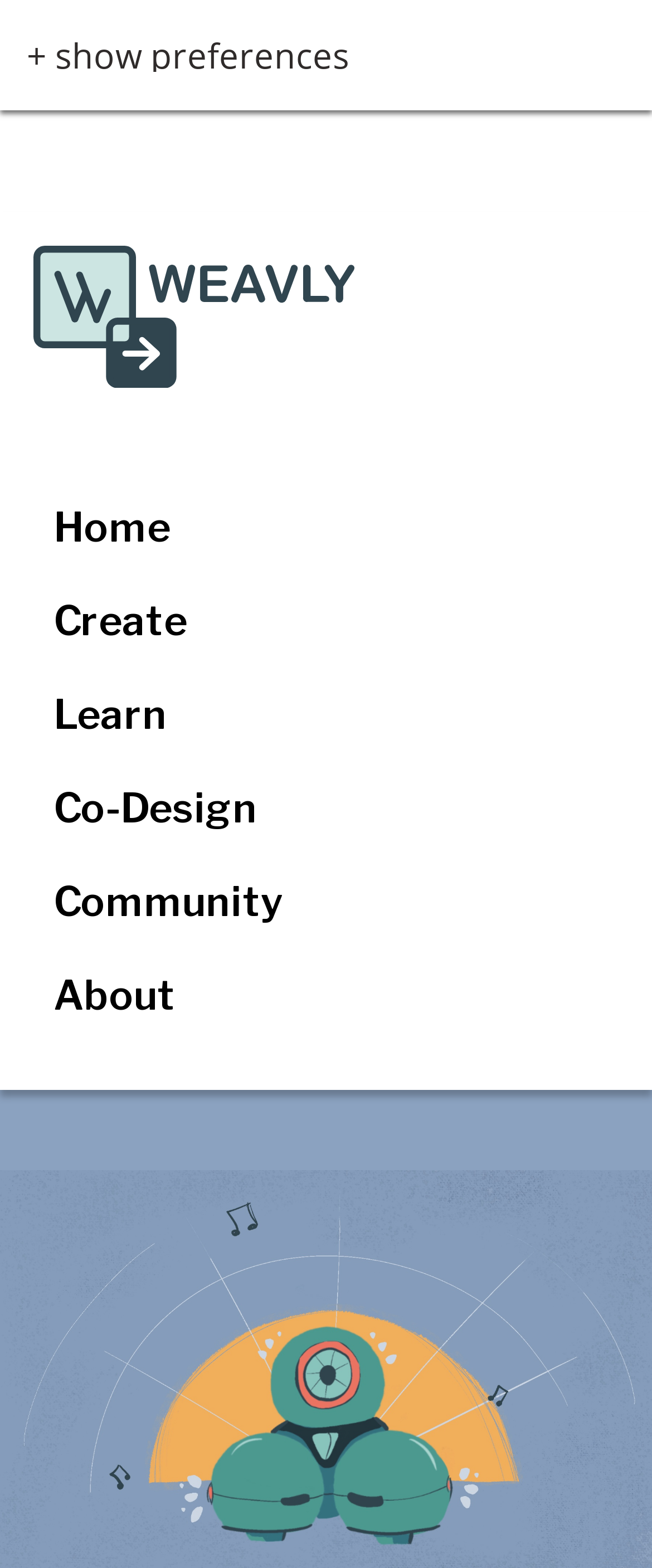Indicate the bounding box coordinates of the element that needs to be clicked to satisfy the following instruction: "view About page". The coordinates should be four float numbers between 0 and 1, i.e., [left, top, right, bottom].

[0.051, 0.615, 0.3, 0.655]